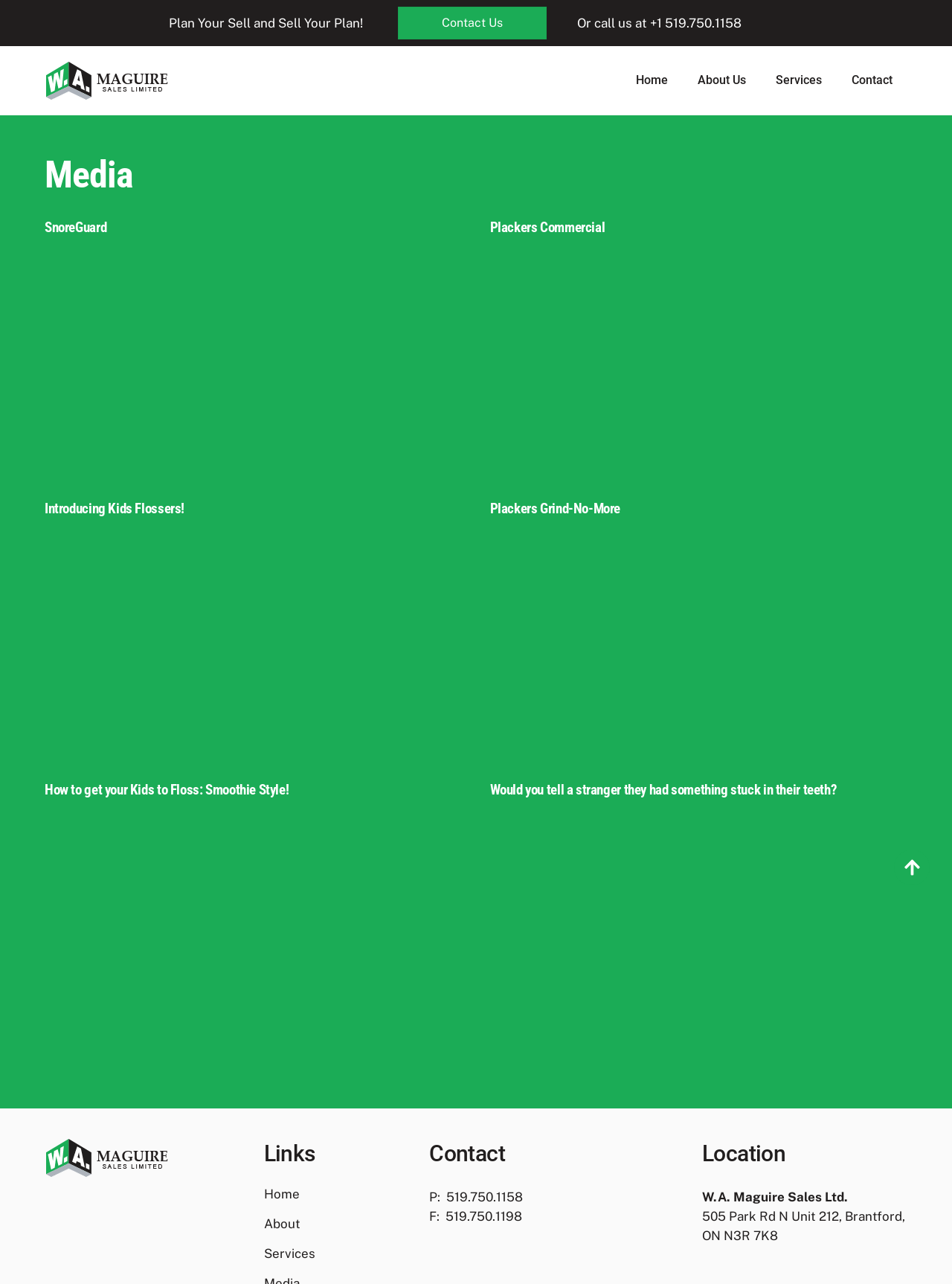Determine the bounding box coordinates of the area to click in order to meet this instruction: "attend the Peoples Climate March".

None